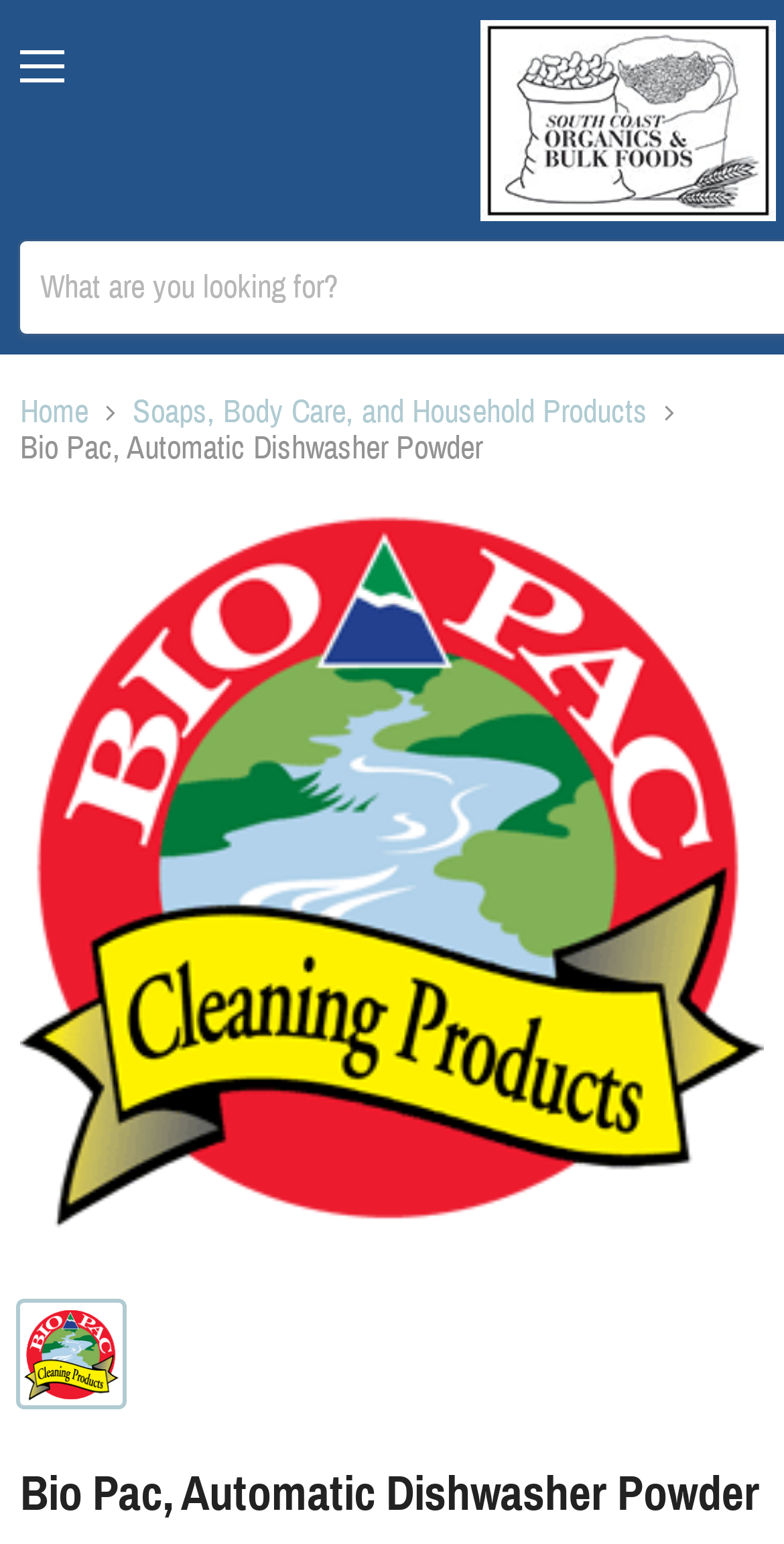Examine the screenshot and answer the question in as much detail as possible: What is the product name on this page?

I determined the product name by looking at the breadcrumbs navigation section, where it says 'Bio Pac, Automatic Dishwasher Powder'. This suggests that the product being featured on this page is Bio Pac.